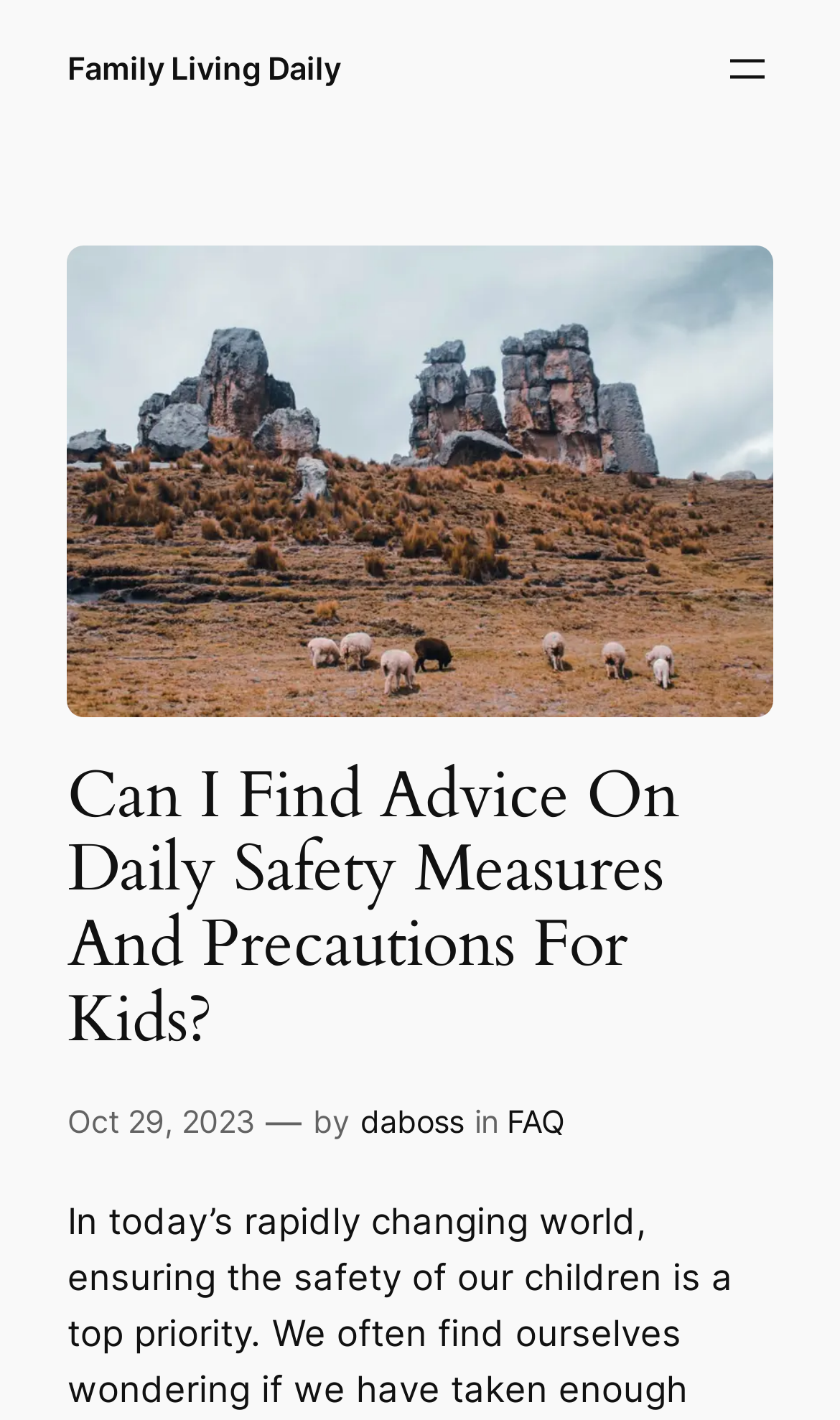Locate the bounding box of the UI element described by: "FAQ" in the given webpage screenshot.

[0.603, 0.777, 0.673, 0.802]